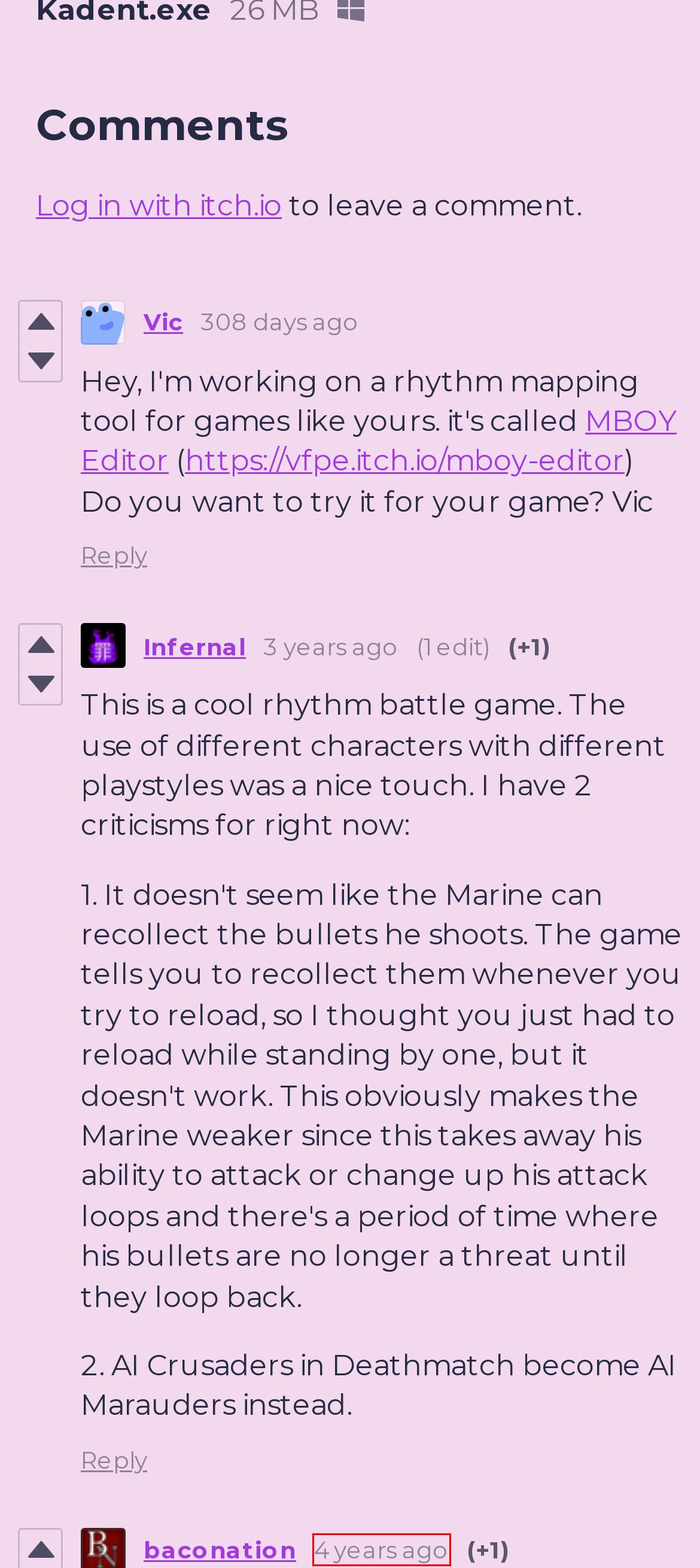Given a screenshot of a webpage featuring a red bounding box, identify the best matching webpage description for the new page after the element within the red box is clicked. Here are the options:
A. Vic - itch.io
B. MBOY Editor by Vic
C. Post by Infernal in Kadent comments - itch.io
D. Post by baconation in Kadent comments - itch.io
E. Top games - itch.io
F. Post by Vic in Kadent comments - itch.io
G. Download Kadent by Van Andrew - itch.io
H. Infernal - itch.io

D